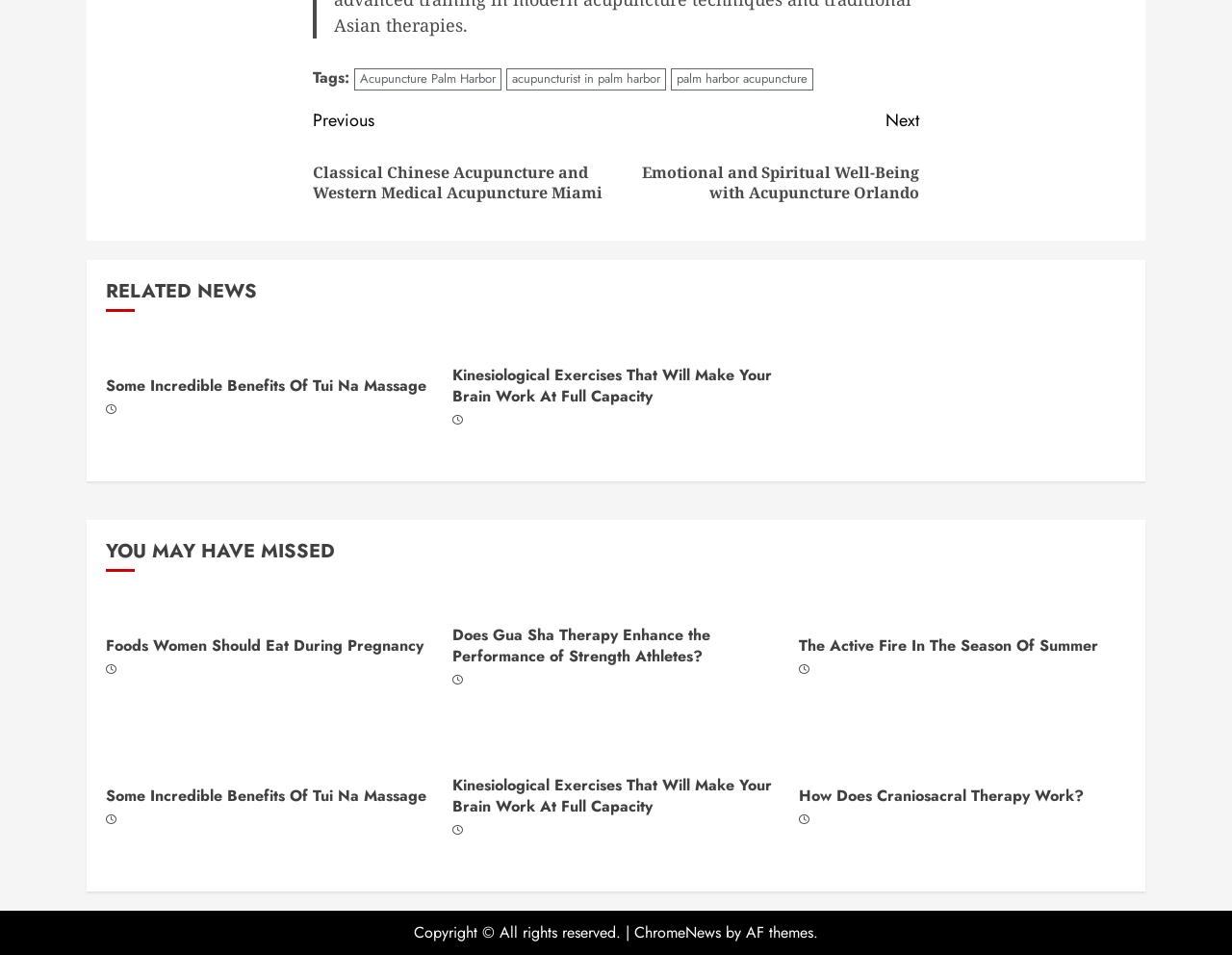Find the bounding box coordinates for the area you need to click to carry out the instruction: "Click on 'Acupuncture Palm Harbor'". The coordinates should be four float numbers between 0 and 1, indicated as [left, top, right, bottom].

[0.288, 0.072, 0.407, 0.095]